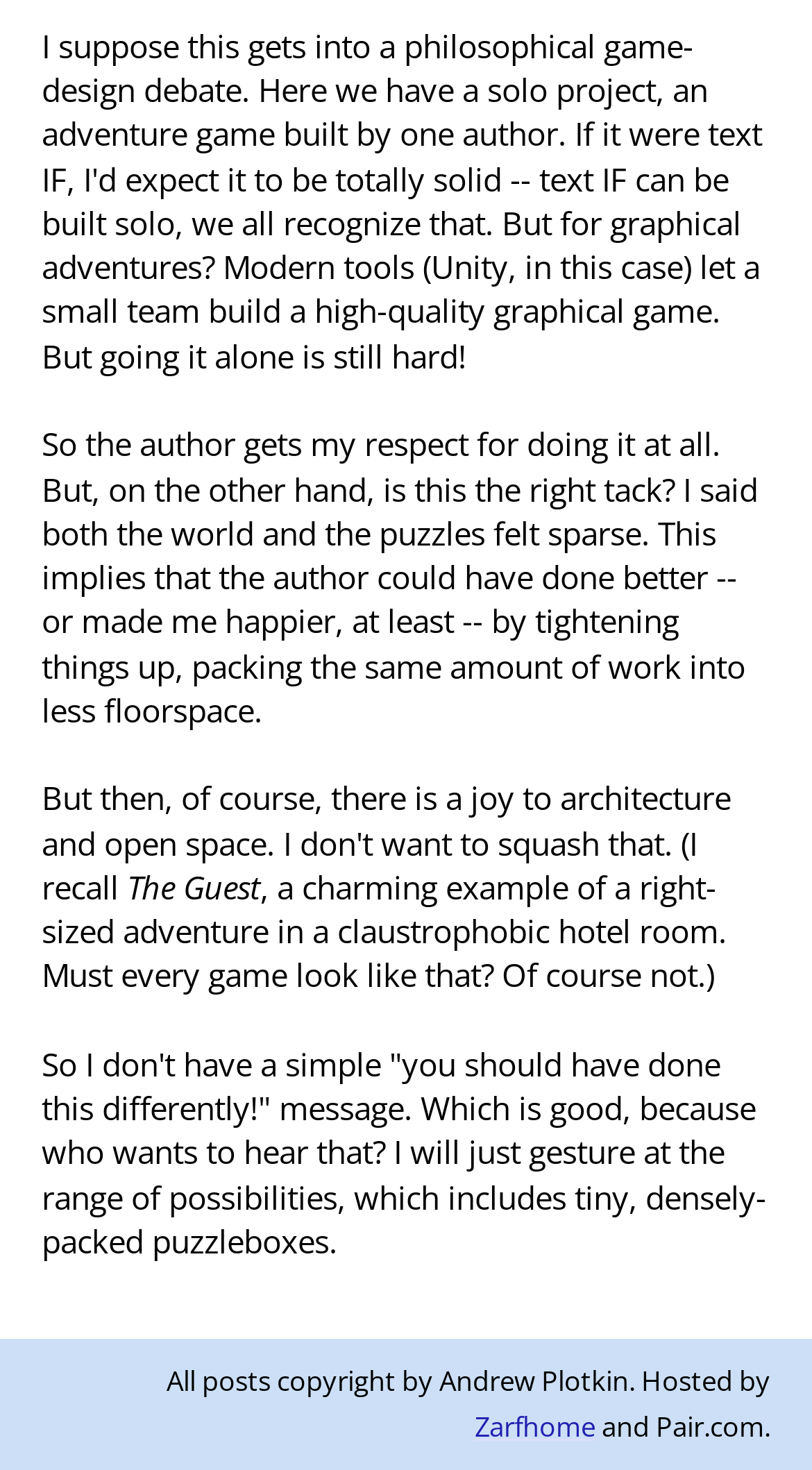Use the information in the screenshot to answer the question comprehensively: What is the tone of the author towards the game?

The tone of the author towards the game is respectful, as the author mentions 'So the author gets my respect for doing it at all', indicating a positive and appreciative attitude towards the game's creator.